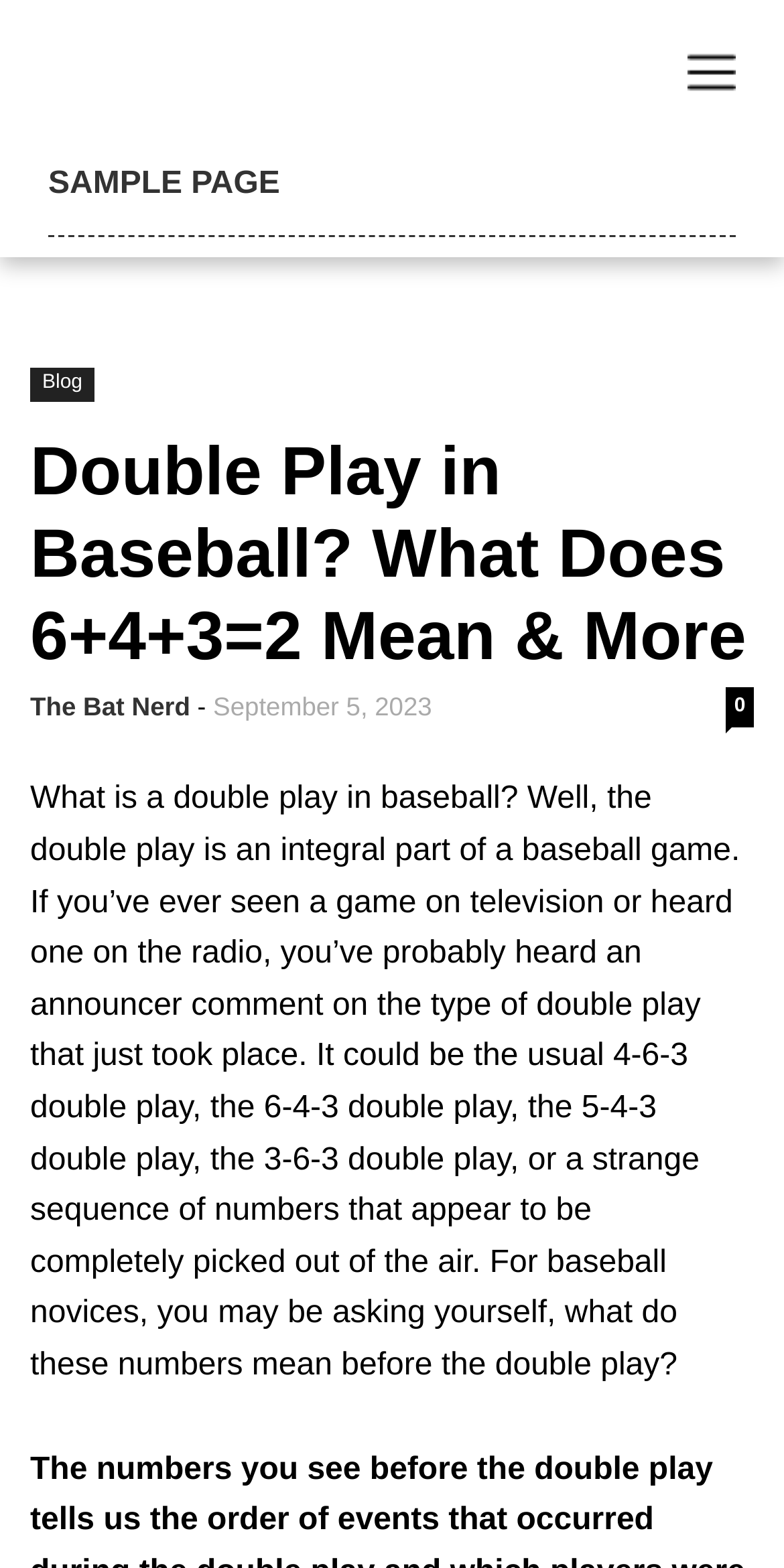What is the name of the website?
Provide a detailed answer to the question, using the image to inform your response.

I found the name of the website by looking at the link element that says 'The Bat Nerd' which is located in the top section of the webpage.